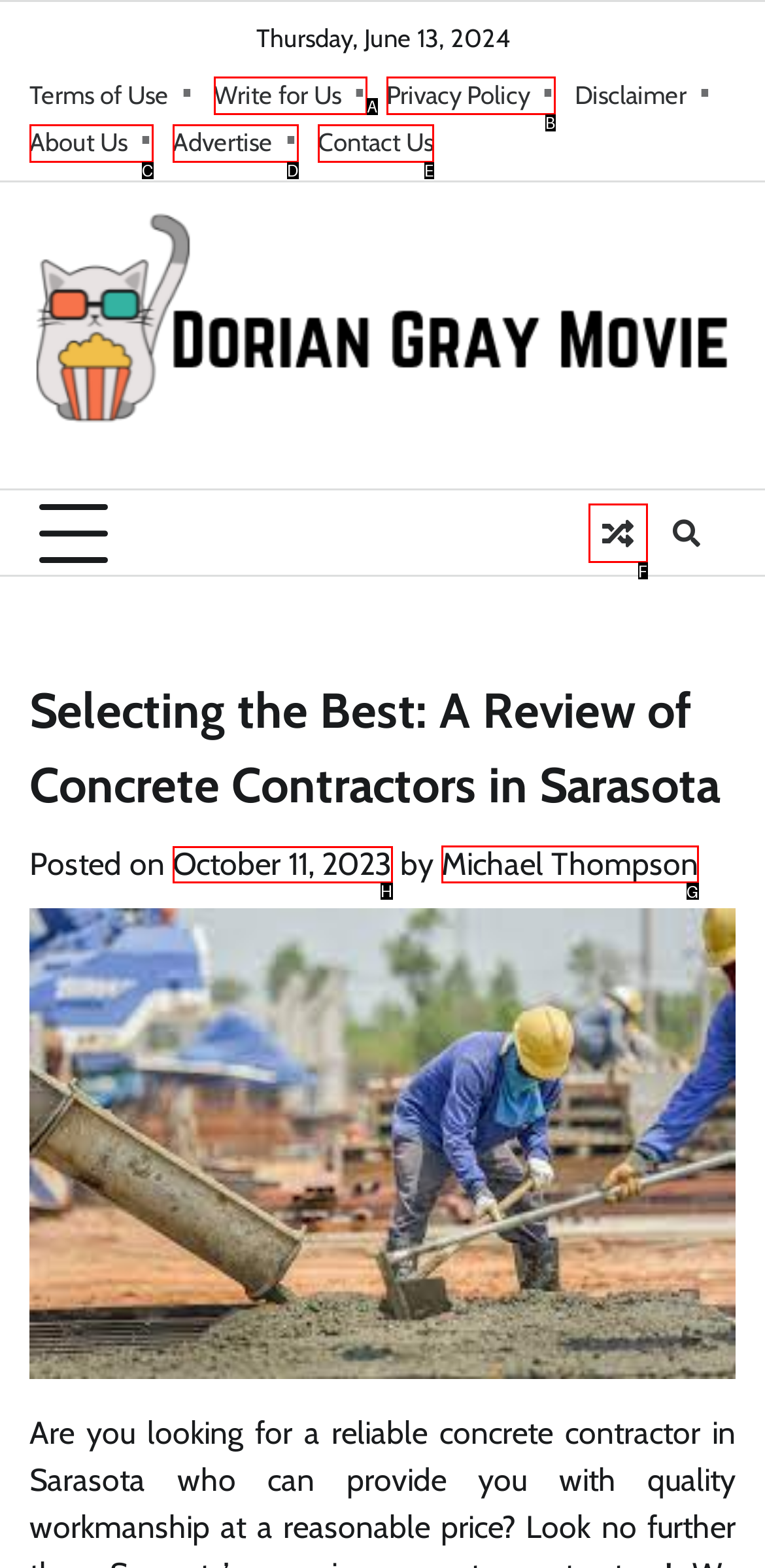Pick the HTML element that should be clicked to execute the task: Read the article posted on October 11, 2023
Respond with the letter corresponding to the correct choice.

H